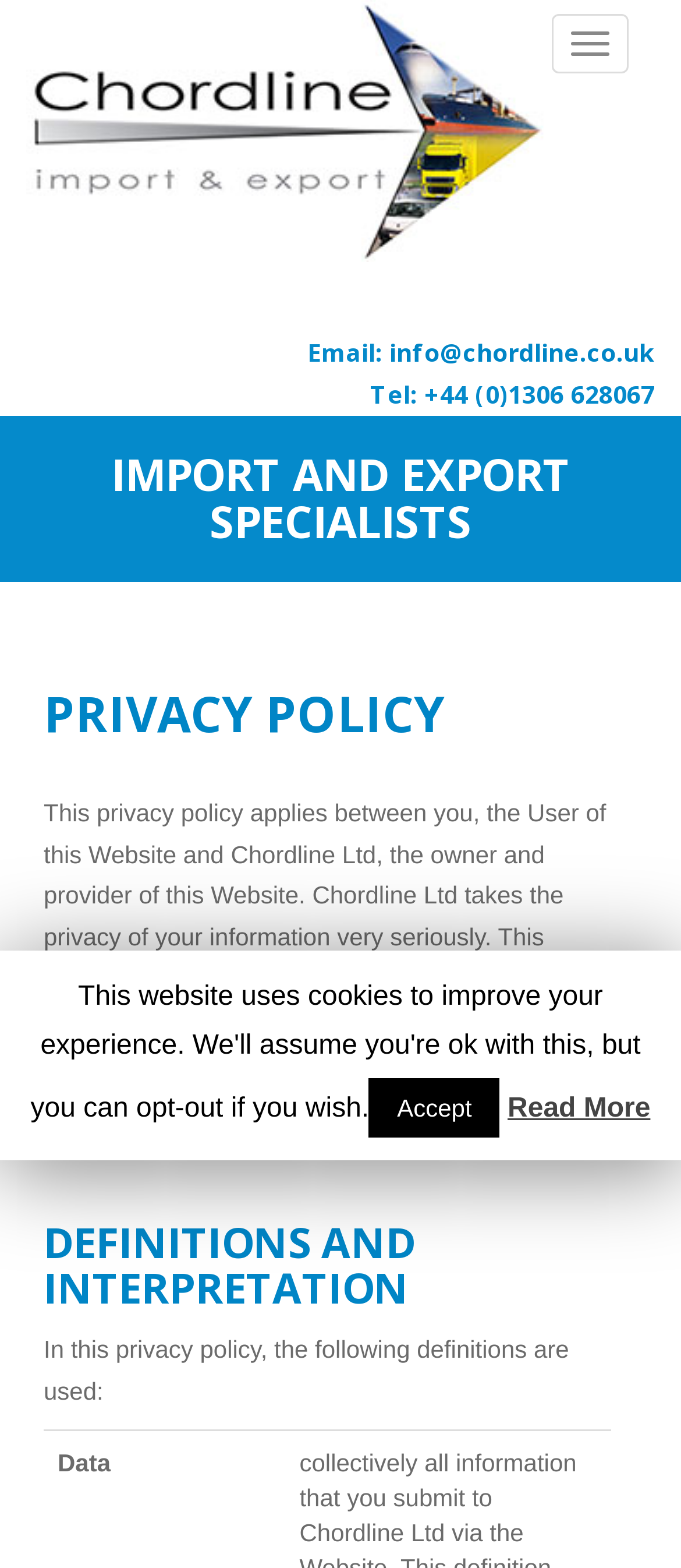Locate the UI element described by Accept in the provided webpage screenshot. Return the bounding box coordinates in the format (top-left x, top-left y, bottom-right x, bottom-right y), ensuring all values are between 0 and 1.

[0.542, 0.688, 0.734, 0.725]